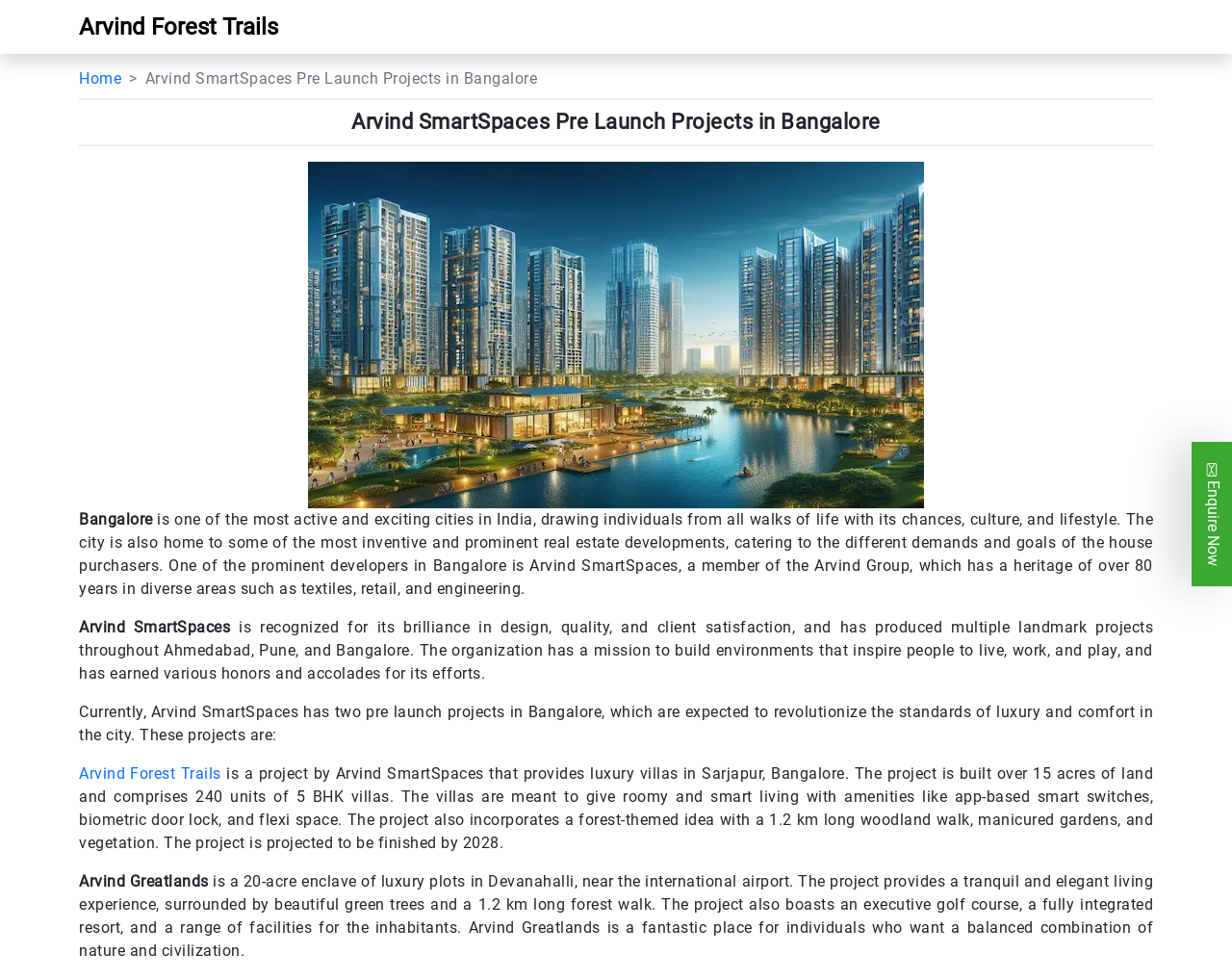Determine the bounding box for the UI element that matches this description: "title="English"".

None